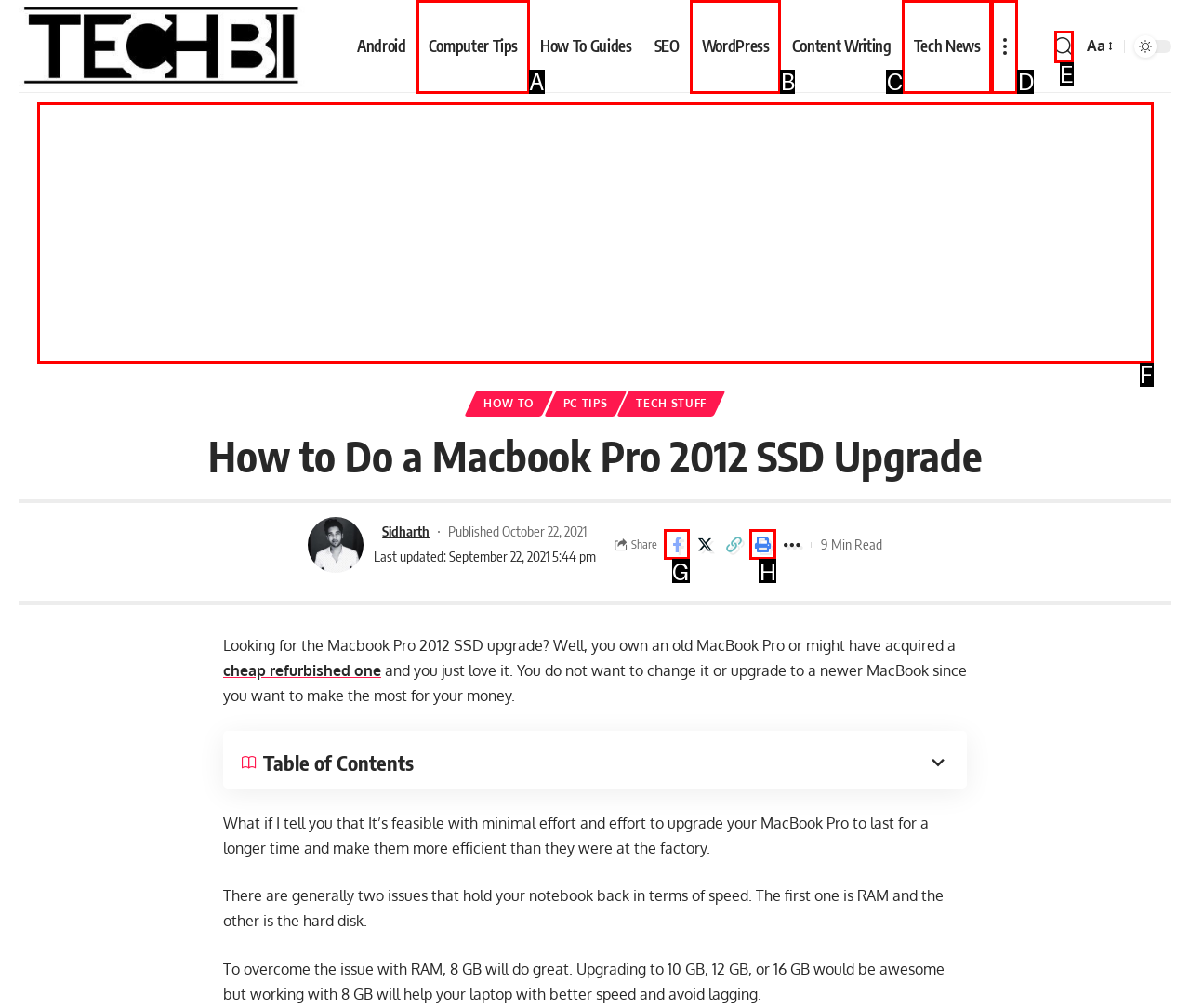Tell me which letter I should select to achieve the following goal: Click on the 'Share on Facebook' link
Answer with the corresponding letter from the provided options directly.

G